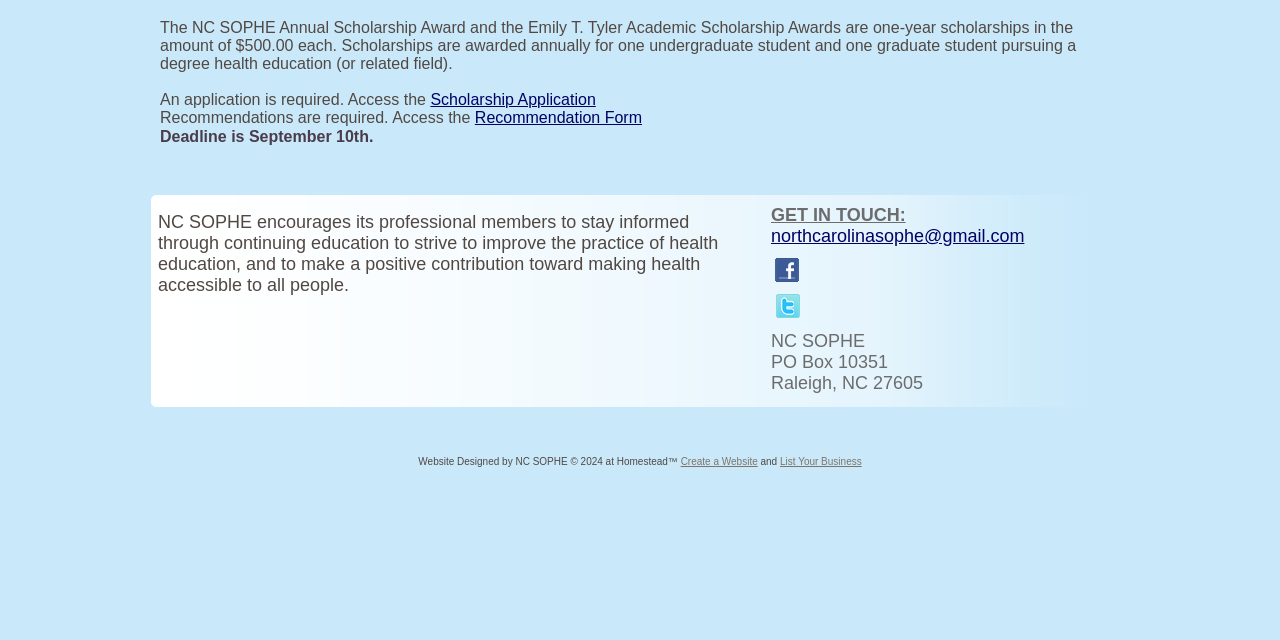Identify the bounding box for the UI element described as: "northcarolinasophe@gmail.com". Ensure the coordinates are four float numbers between 0 and 1, formatted as [left, top, right, bottom].

[0.602, 0.353, 0.8, 0.384]